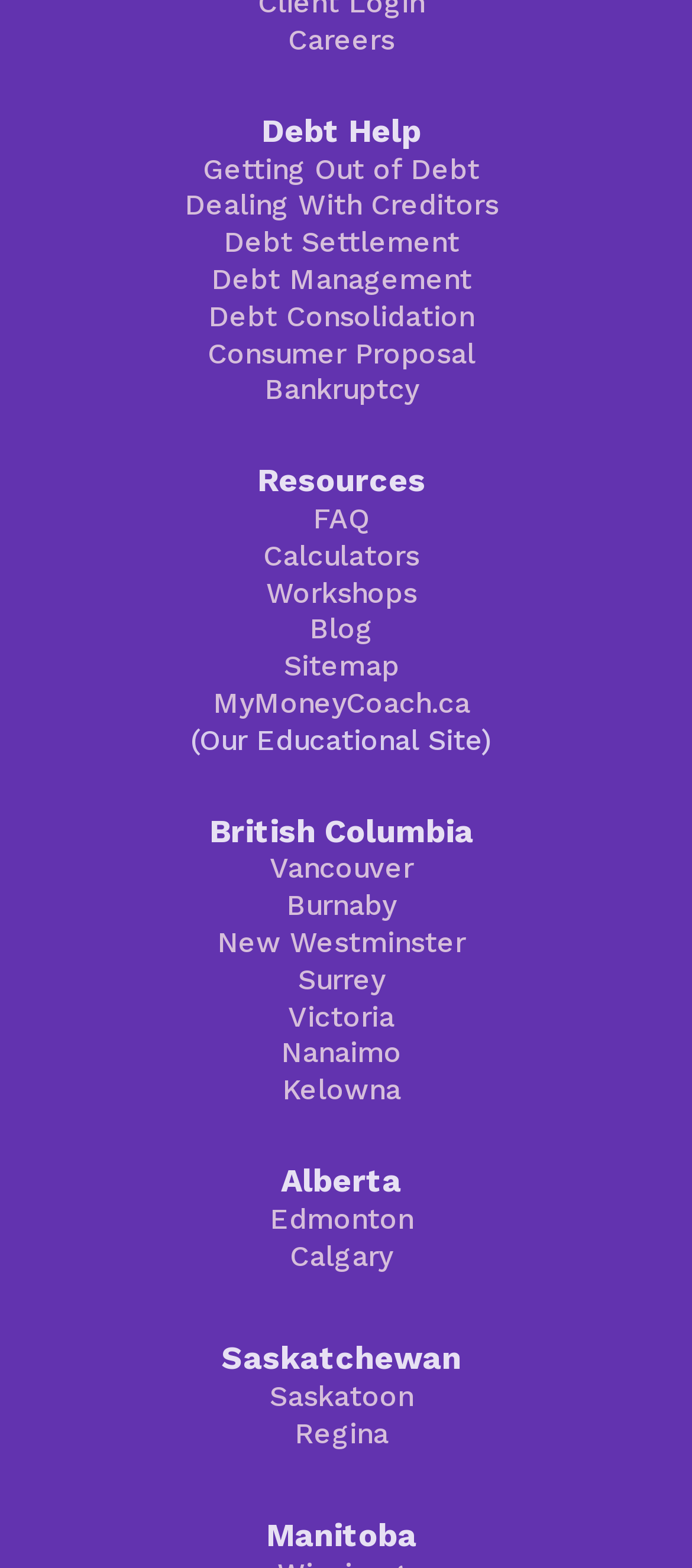Could you provide the bounding box coordinates for the portion of the screen to click to complete this instruction: "Read the Blog"?

[0.447, 0.391, 0.54, 0.412]